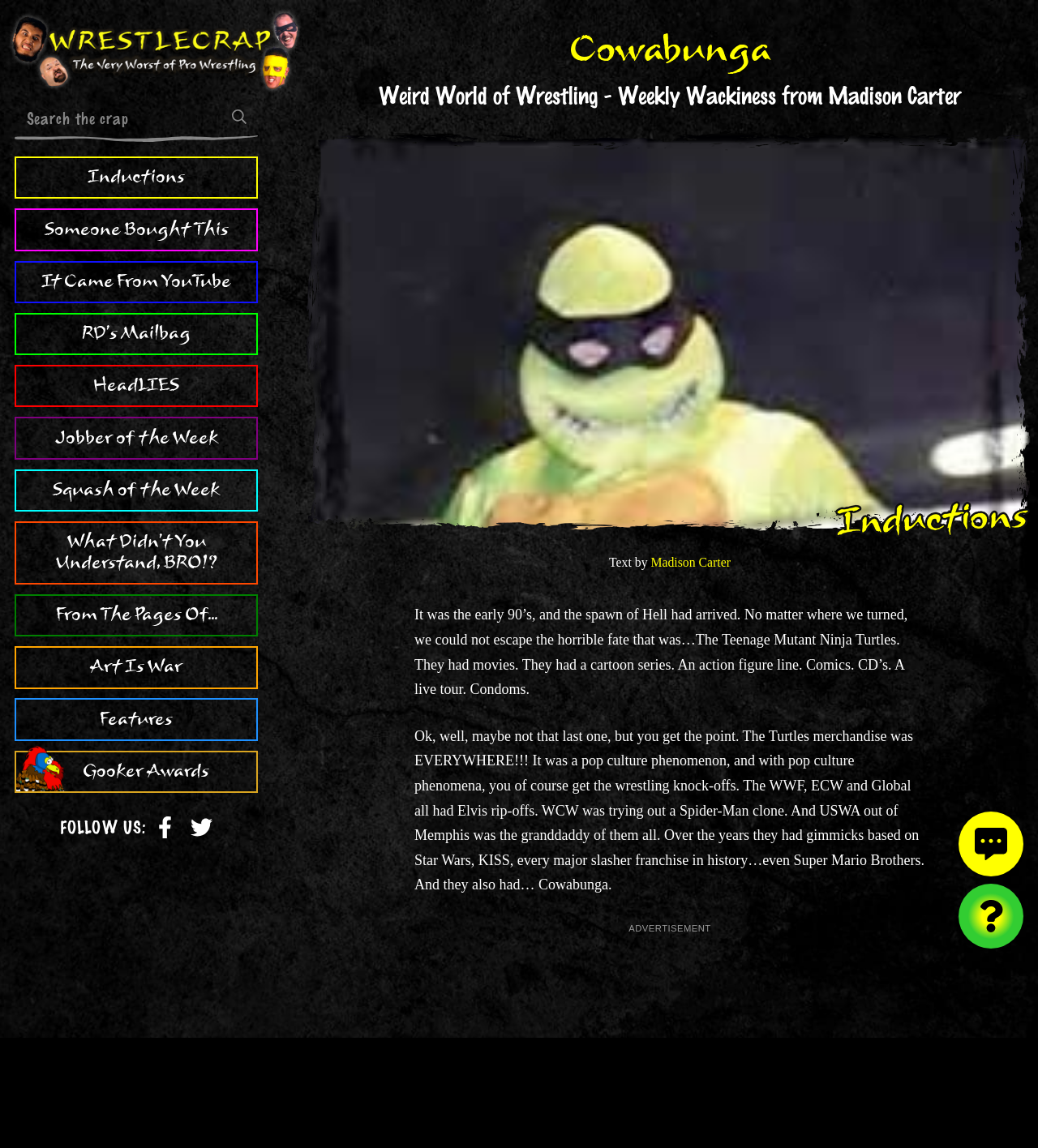Describe every aspect of the webpage in a detailed manner.

The webpage is about Cowabunga, a wrestling-themed content related to the Teenage Mutant Ninja Turtles. At the top, there is a header section with a logo image and a heading that reads "Cowabunga | The Worst of Weird World of Wrestling". Below the header, there is a search bar with a textbox and a search button, accompanied by an image of a magnifying glass.

To the right of the search bar, there are several links to different sections of the website, including "Inductions", "Someone Bought This", "It Came From YouTube", and others. These links are arranged vertically, with the first link starting from the top and the last link at the bottom.

Below the links, there is a section with social media links, including Facebook and Twitter, each accompanied by an image of the respective social media platform's logo.

The main content of the webpage is an article about Cowabunga, a wrestling gimmick inspired by the Teenage Mutant Ninja Turtles. The article is divided into two paragraphs, with the first paragraph describing the ubiquity of Turtles merchandise in the early 1990s and the second paragraph explaining how the USWA wrestling promotion created a gimmick based on the Turtles.

At the bottom of the webpage, there are two buttons: "View comments" and "Visit random content", each accompanied by an image. The "View comments" button is located to the left, while the "Visit random content" button is located to the right.